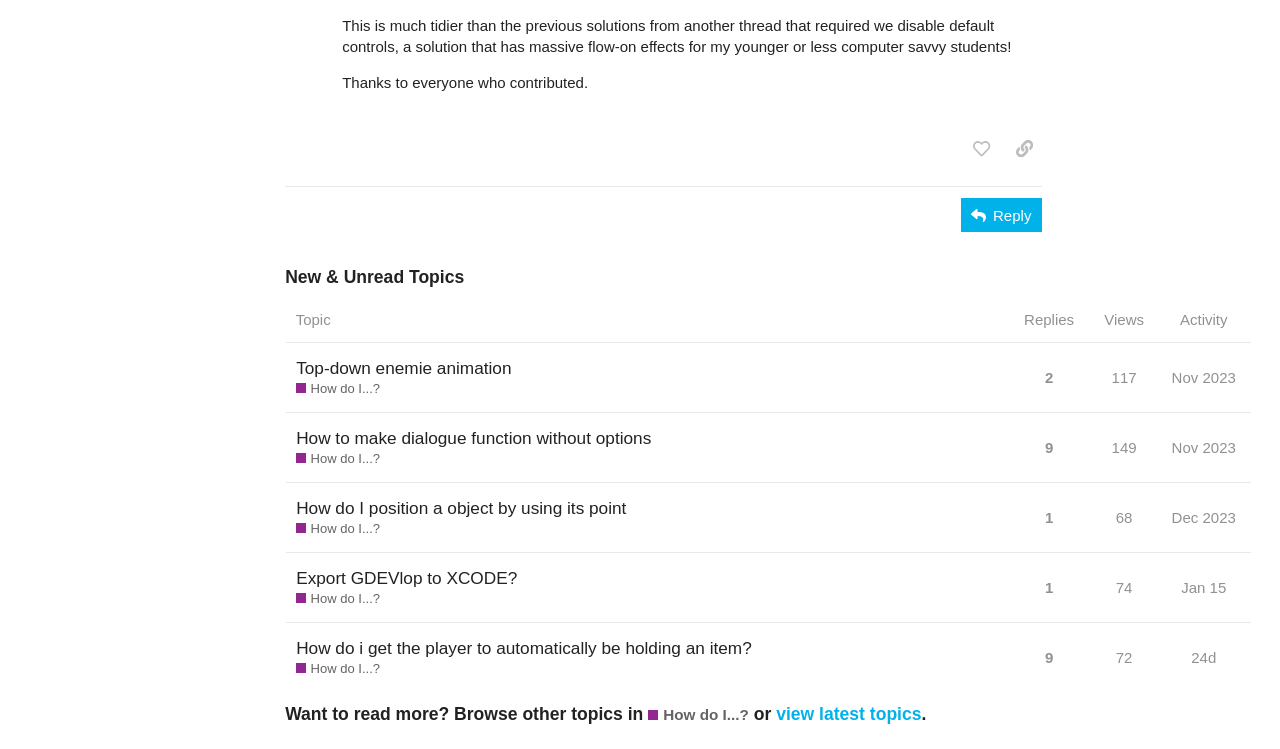Please give the bounding box coordinates of the area that should be clicked to fulfill the following instruction: "Reply to this post". The coordinates should be in the format of four float numbers from 0 to 1, i.e., [left, top, right, bottom].

[0.75, 0.265, 0.814, 0.31]